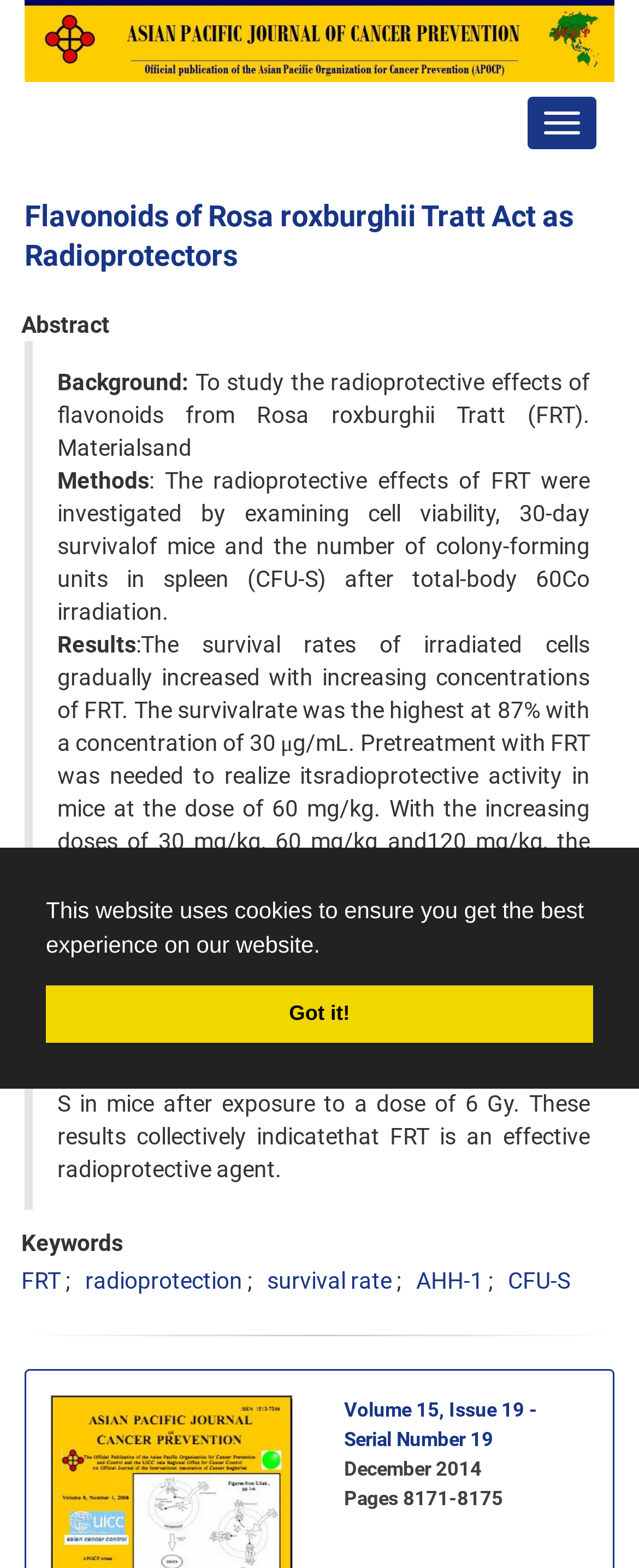Identify the bounding box coordinates of the region I need to click to complete this instruction: "View the article 'Flavonoids of Rosa roxburghii Tratt Act as Radioprotectors'".

[0.038, 0.127, 0.897, 0.174]